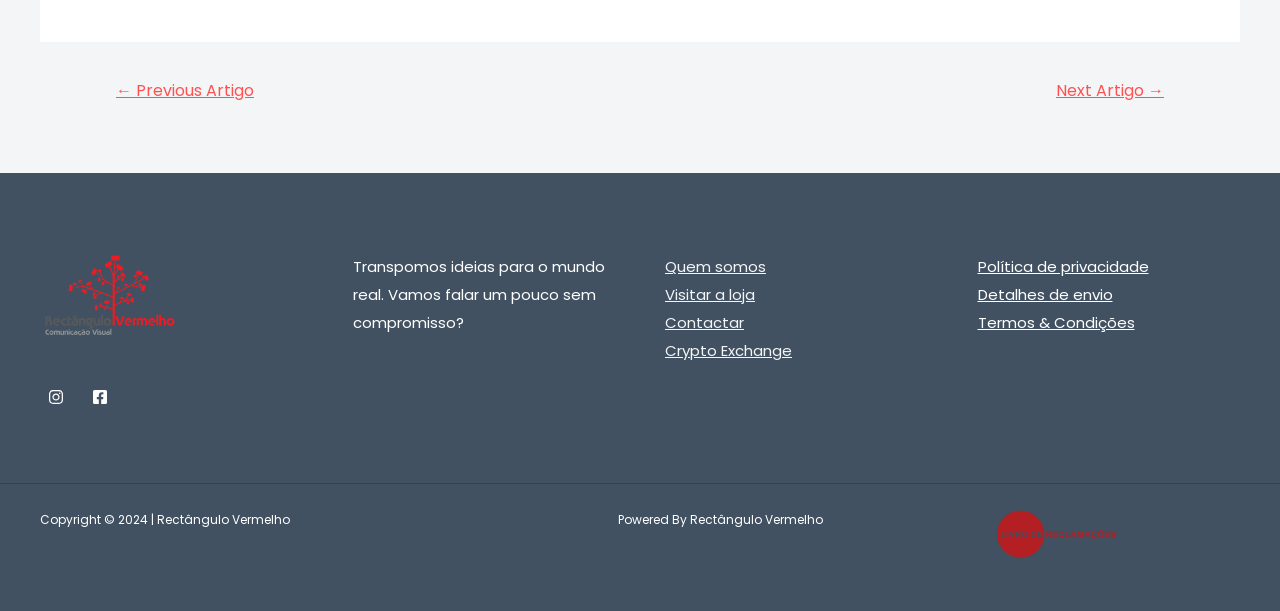Identify the coordinates of the bounding box for the element that must be clicked to accomplish the instruction: "Visit Instagram".

[0.031, 0.624, 0.056, 0.677]